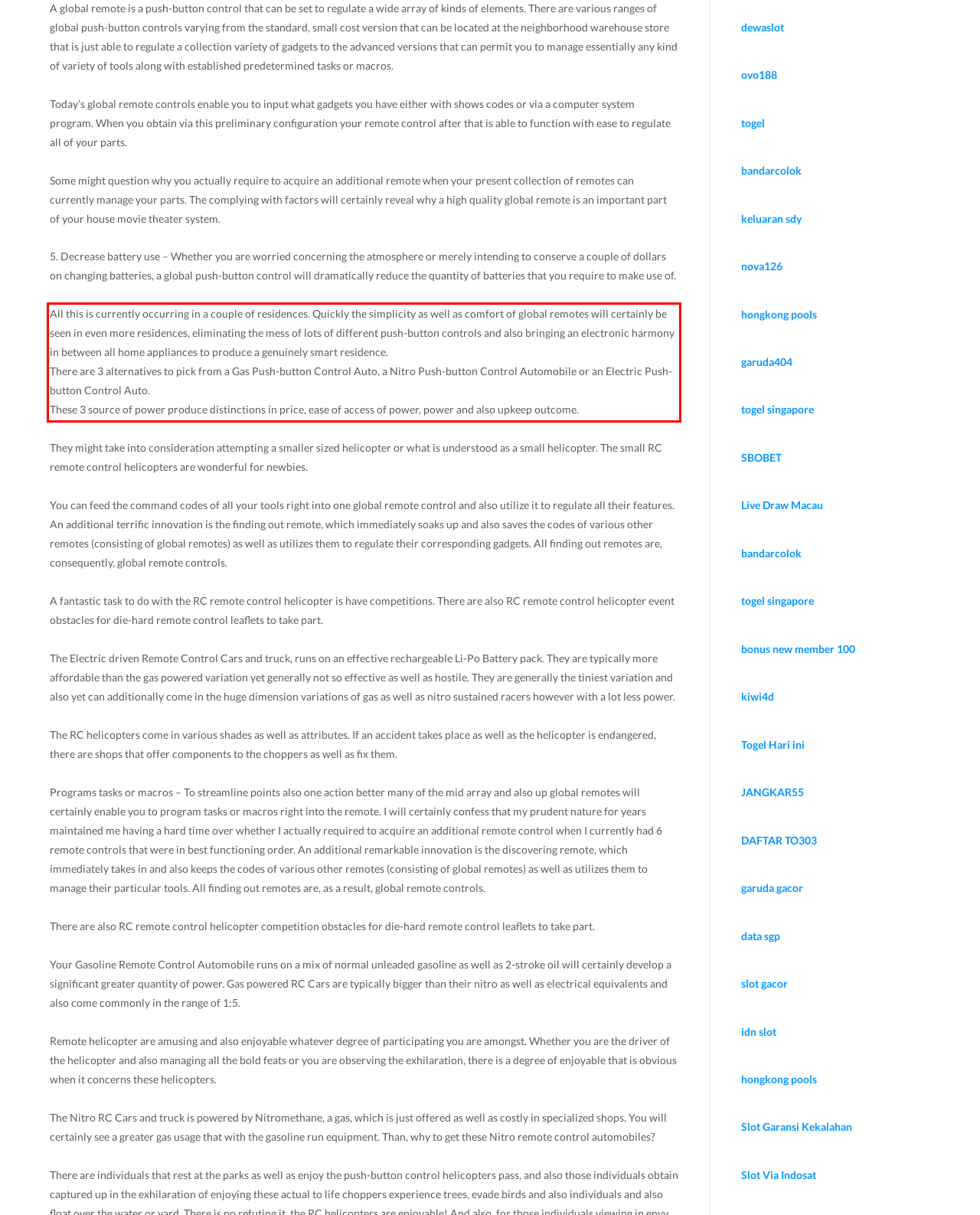Given a webpage screenshot, locate the red bounding box and extract the text content found inside it.

All this is currently occurring in a couple of residences. Quickly the simplicity as well as comfort of global remotes will certainly be seen in even more residences, eliminating the mess of lots of different push-button controls and also bringing an electronic harmony in between all home appliances to produce a genuinely smart residence. There are 3 alternatives to pick from a Gas Push-button Control Auto, a Nitro Push-button Control Automobile or an Electric Push-button Control Auto. These 3 source of power produce distinctions in price, ease of access of power, power and also upkeep outcome.